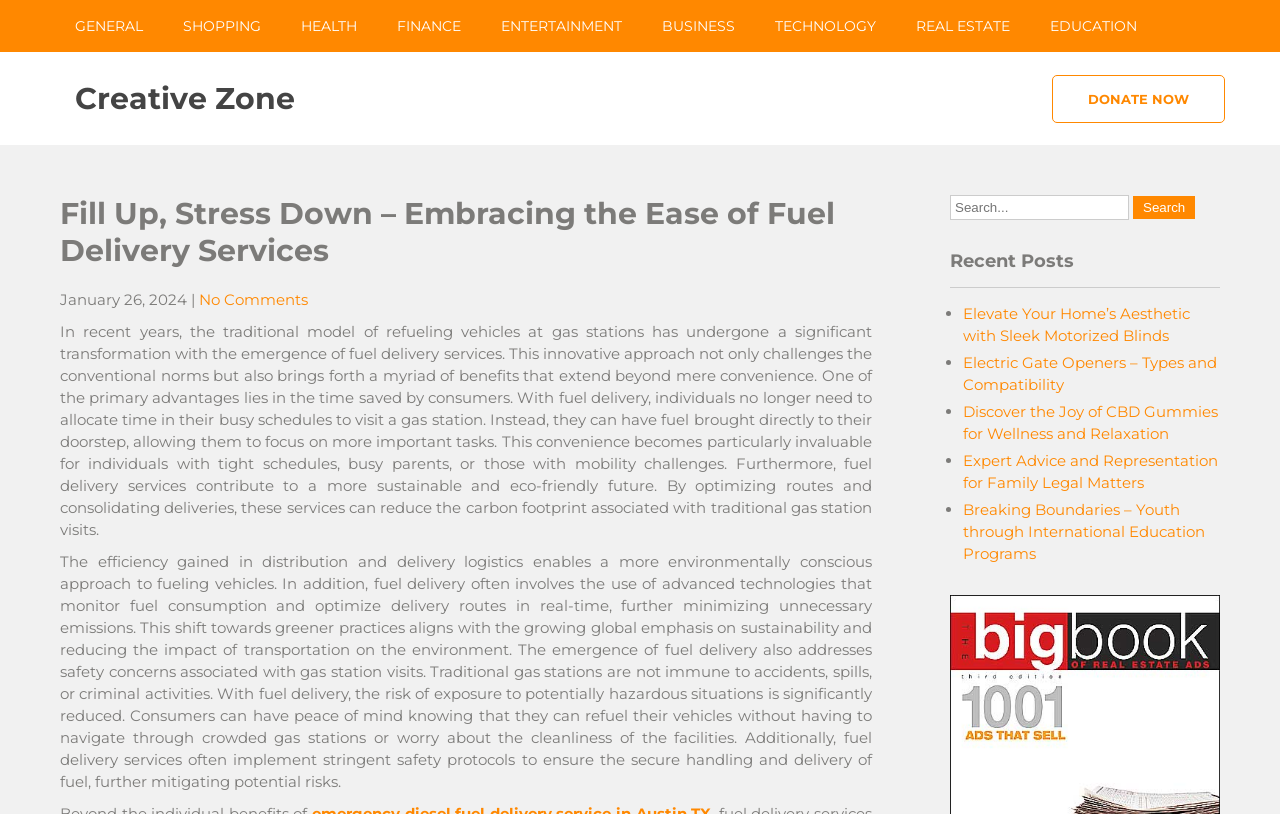Based on the visual content of the image, answer the question thoroughly: What is the purpose of fuel delivery services?

According to the article, fuel delivery services aim to provide convenience to consumers by saving them time and effort, and also contribute to a more sustainable and eco-friendly future by reducing carbon footprint and optimizing routes.